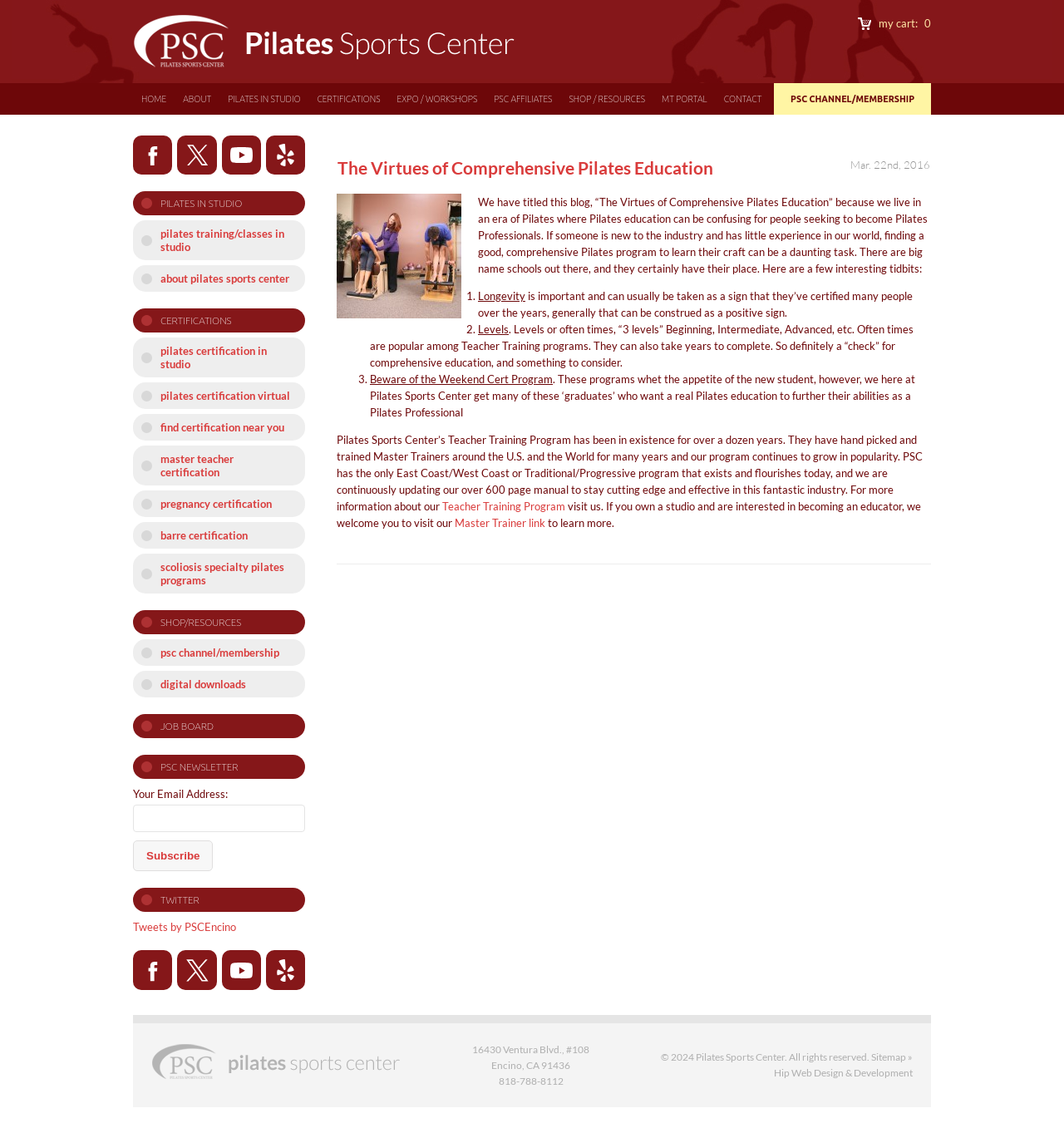Answer the question with a single word or phrase: 
What is the address of the Pilates Sports Center?

16430 Ventura Blvd., #108 Encino, CA 91436